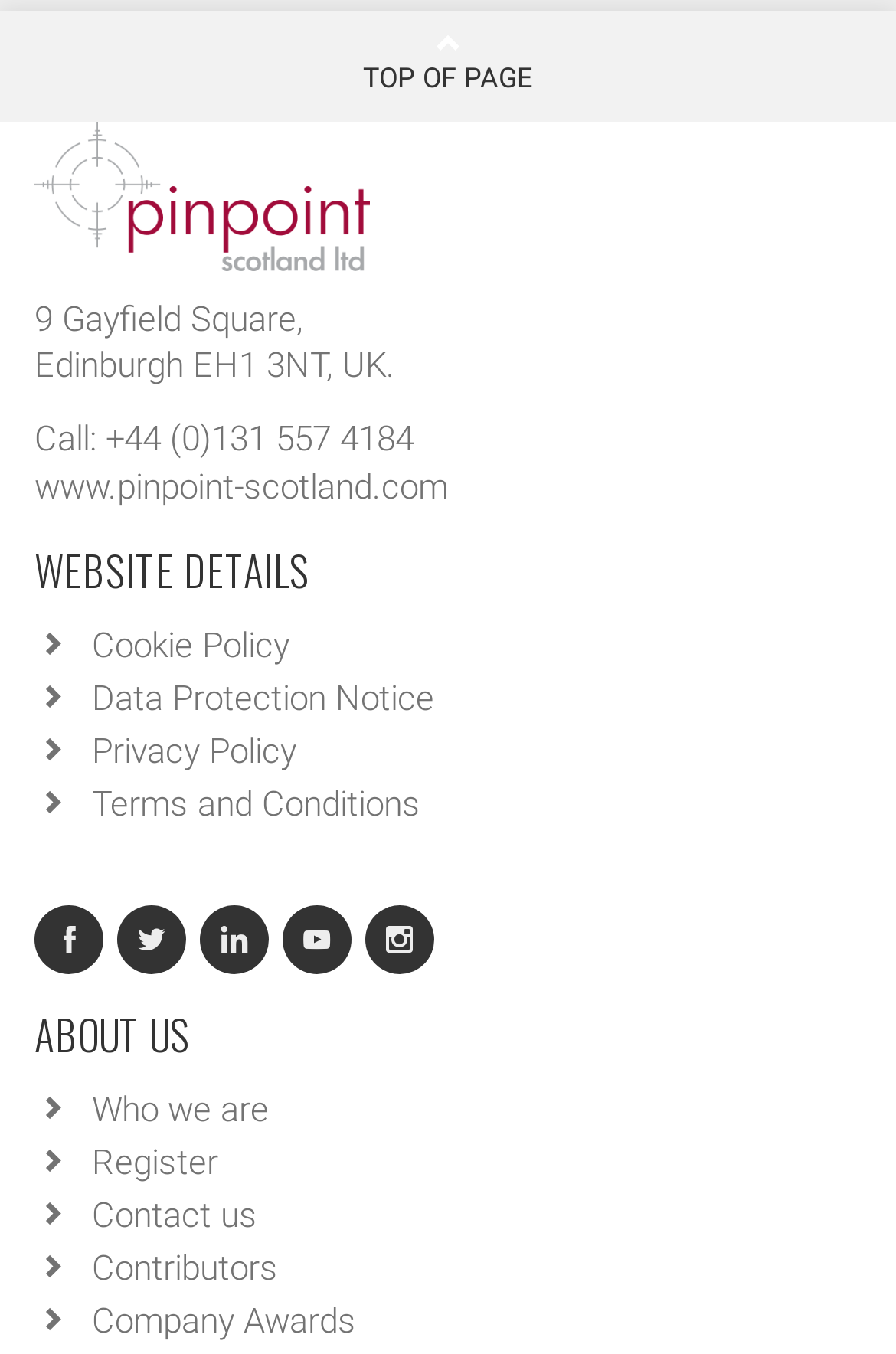Please provide a comprehensive answer to the question below using the information from the image: What are the sections available under 'ABOUT US'?

I found the sections under 'ABOUT US' by looking at the link elements below the 'ABOUT US' static text, which provide five links as 'Who we are', 'Register', 'Contact us', 'Contributors', and 'Company Awards'.